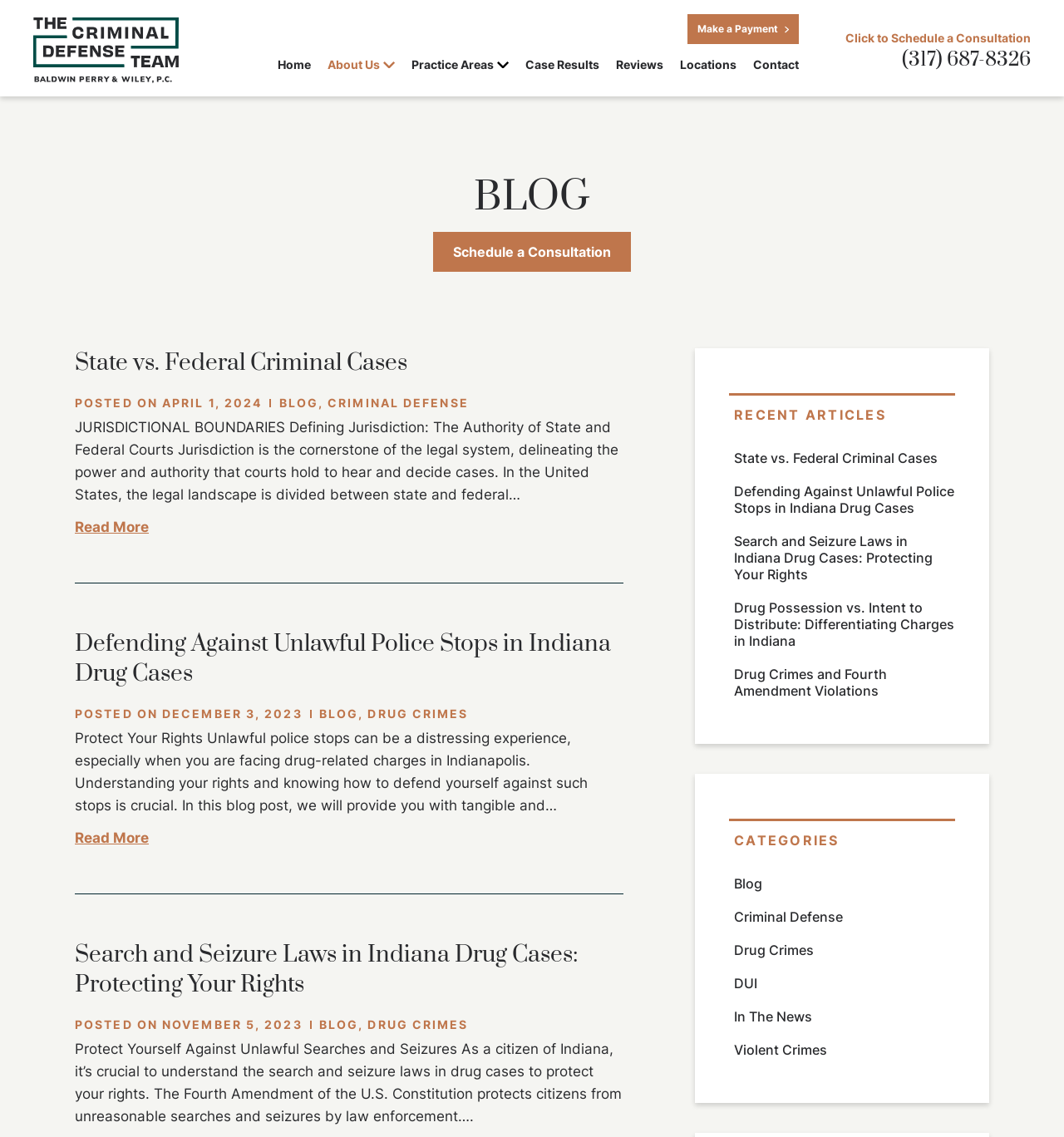Show the bounding box coordinates of the region that should be clicked to follow the instruction: "Show the submenu for 'Tutorial'."

None